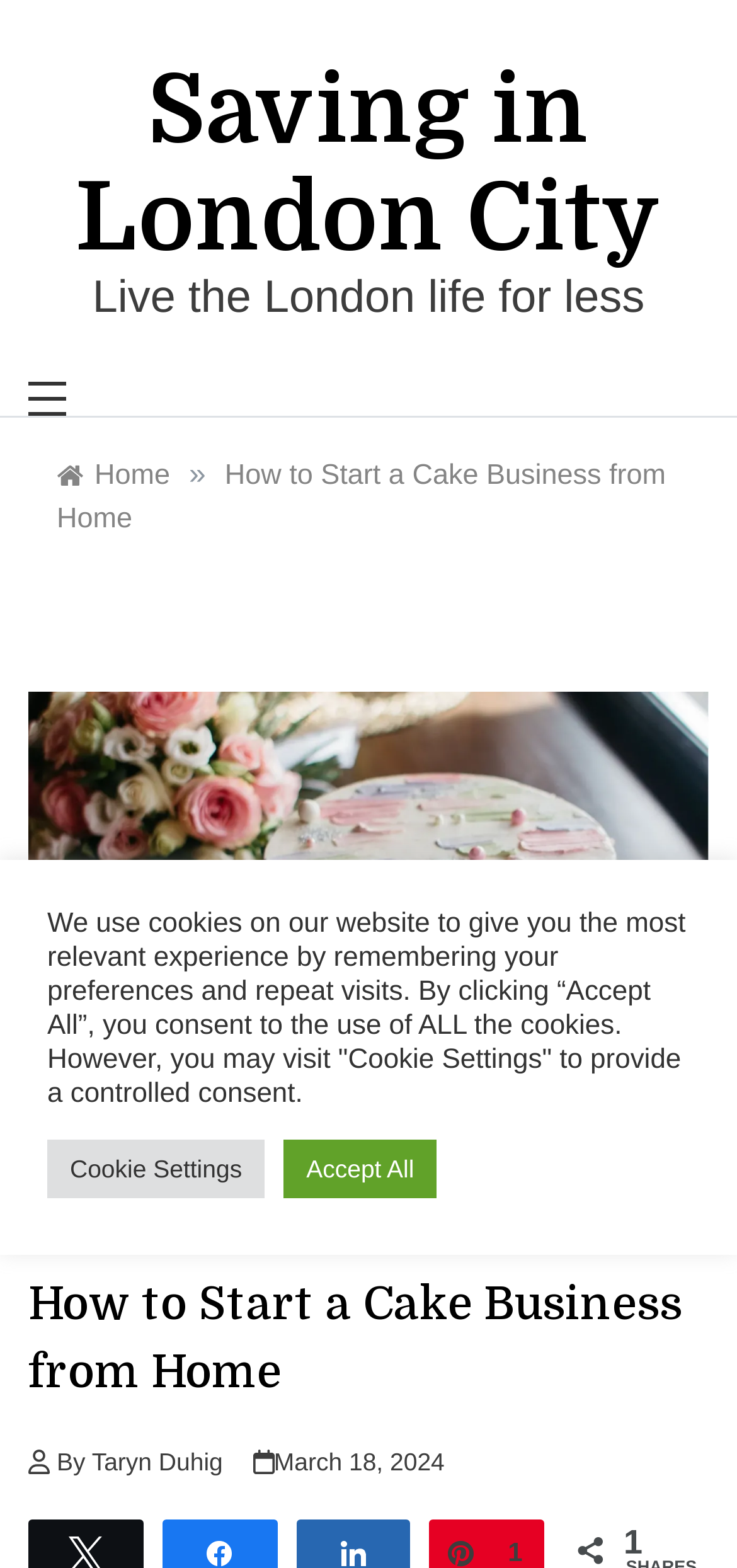Please provide the bounding box coordinates for the element that needs to be clicked to perform the following instruction: "Click the 'March 18, 2024' link". The coordinates should be given as four float numbers between 0 and 1, i.e., [left, top, right, bottom].

[0.372, 0.924, 0.603, 0.942]